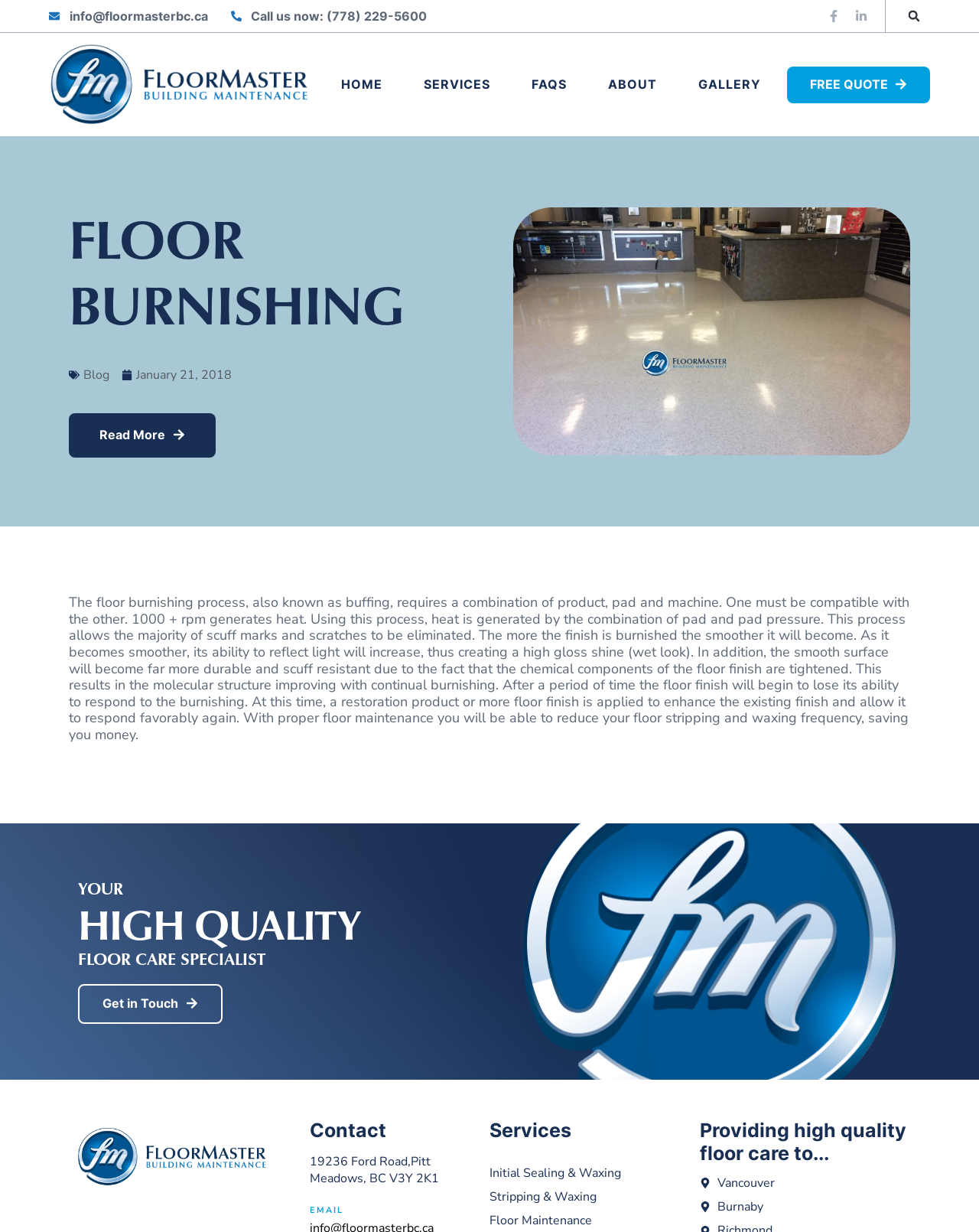What is the benefit of floor burnishing?
Please answer the question with as much detail as possible using the screenshot.

According to the webpage, the benefit of floor burnishing is that it makes the floor smoother and more durable, as the chemical components of the floor finish are tightened, resulting in a high gloss shine and increased scuff resistance.